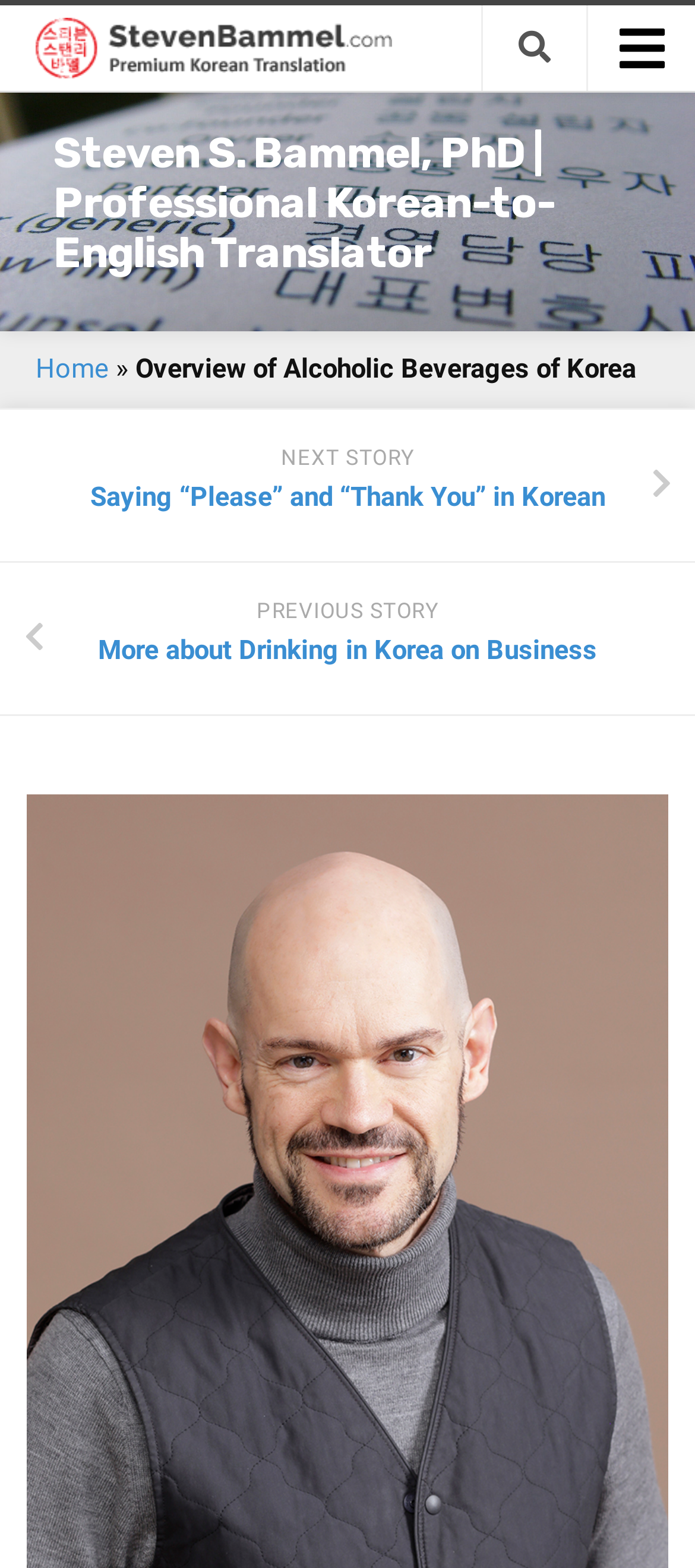What is the name of the translator?
Give a one-word or short-phrase answer derived from the screenshot.

Steven S. Bammel, PhD